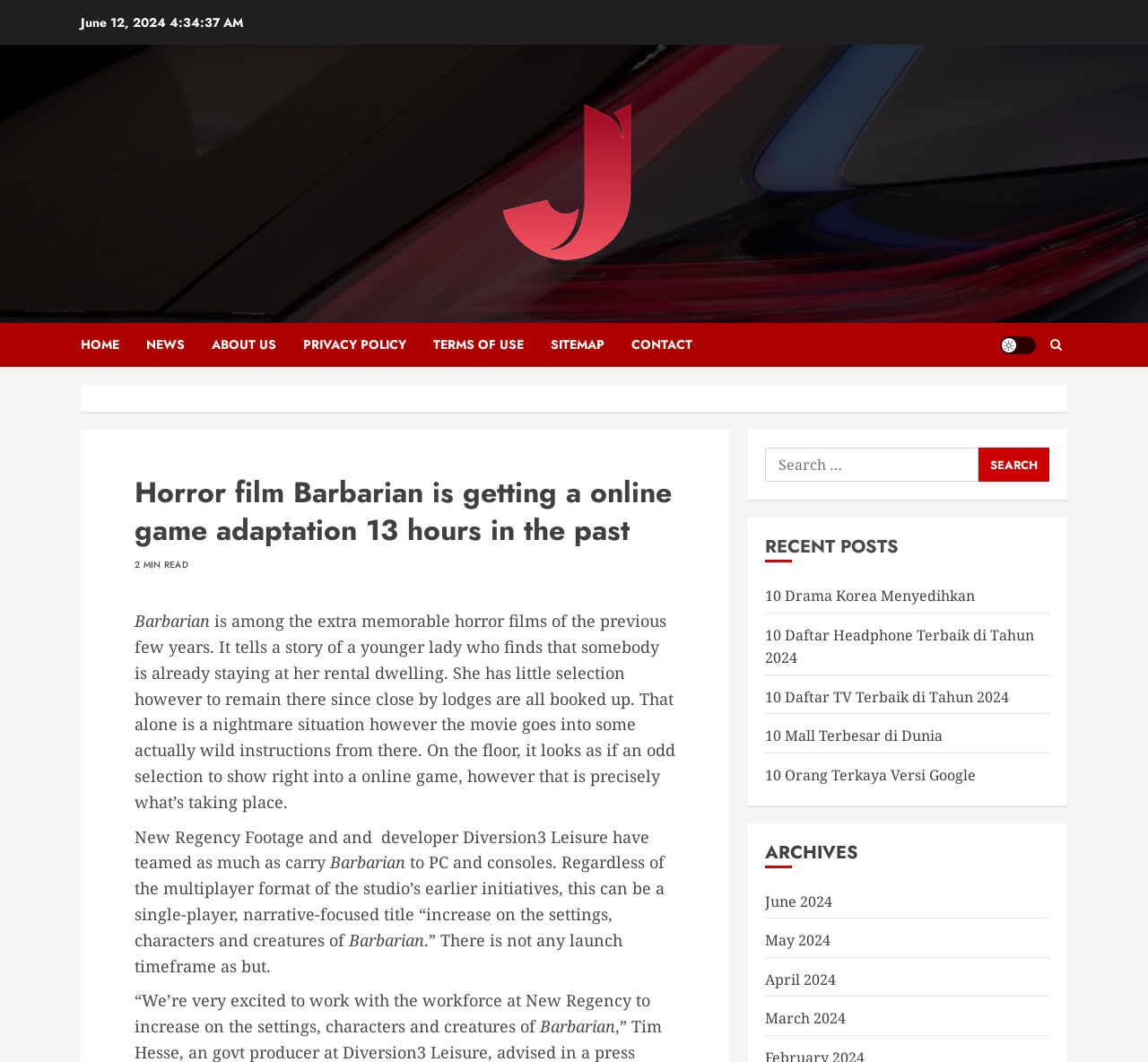Provide an in-depth caption for the contents of the webpage.

This webpage appears to be a news article or blog post about a horror film called Barbarian getting a video game adaptation. At the top of the page, there is a date "June 12, 2024" and a link to the website "daagol.com" with an accompanying image. Below this, there is a navigation menu with links to "HOME", "NEWS", "ABOUT US", "PRIVACY POLICY", "TERMS OF USE", "SITEMAP", and "CONTACT".

The main content of the page is a news article with a heading "Horror film Barbarian is getting a online game adaptation 13 hours in the past". The article is divided into several paragraphs, with the first paragraph describing the film Barbarian as one of the most memorable horror films in recent years. The article then goes on to explain that the film is being adapted into a single-player, narrative-focused video game for PC and consoles.

To the right of the main content, there is a search bar with a button labeled "SEARCH". Below this, there is a section labeled "RECENT POSTS" with links to several other news articles or blog posts. Further down, there is a section labeled "ARCHIVES" with links to archived posts from previous months.

At the top right corner of the page, there is a light/dark button and a link with a font awesome icon.